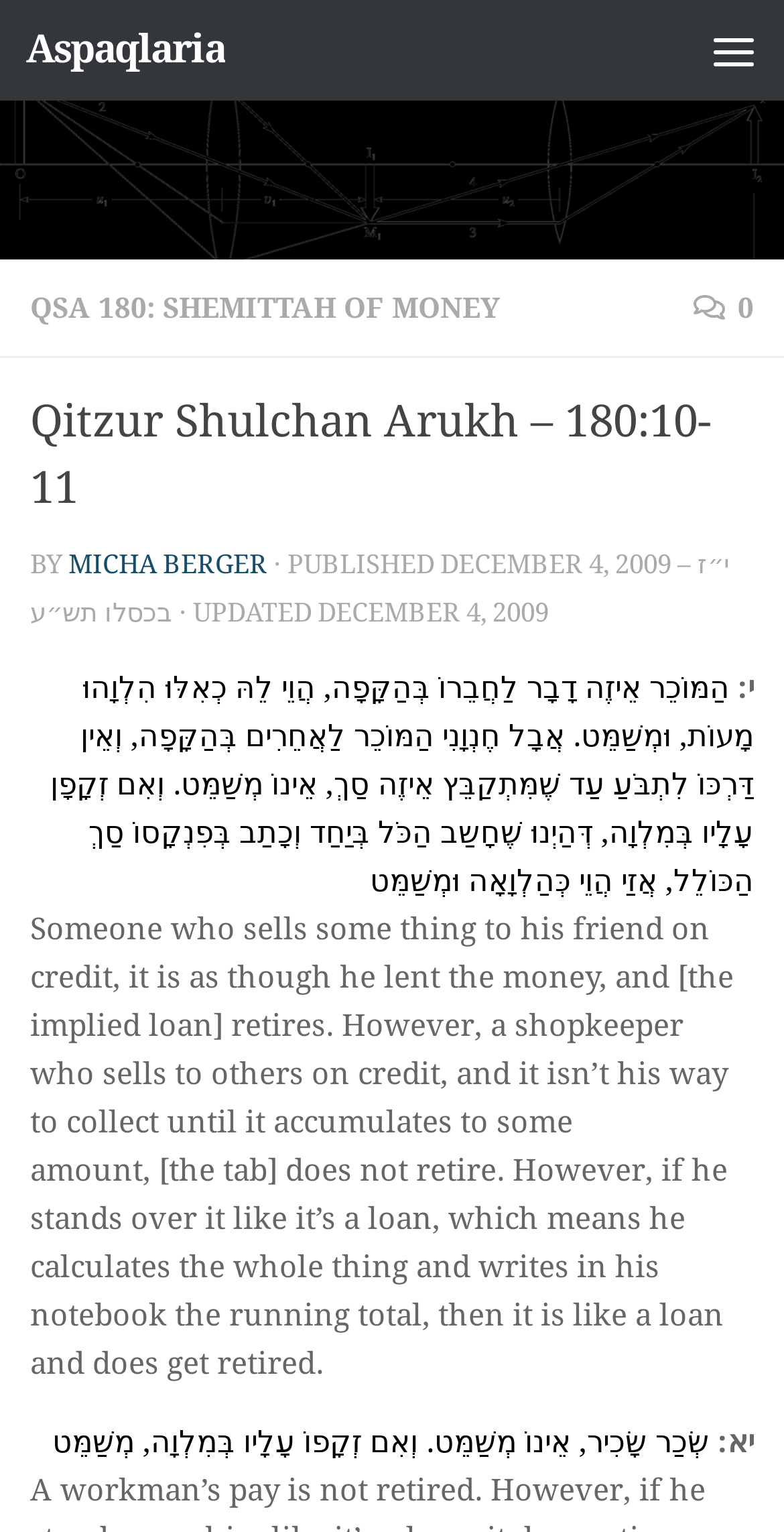What is the date of publication of the article?
Respond with a short answer, either a single word or a phrase, based on the image.

DECEMBER 4, 2009